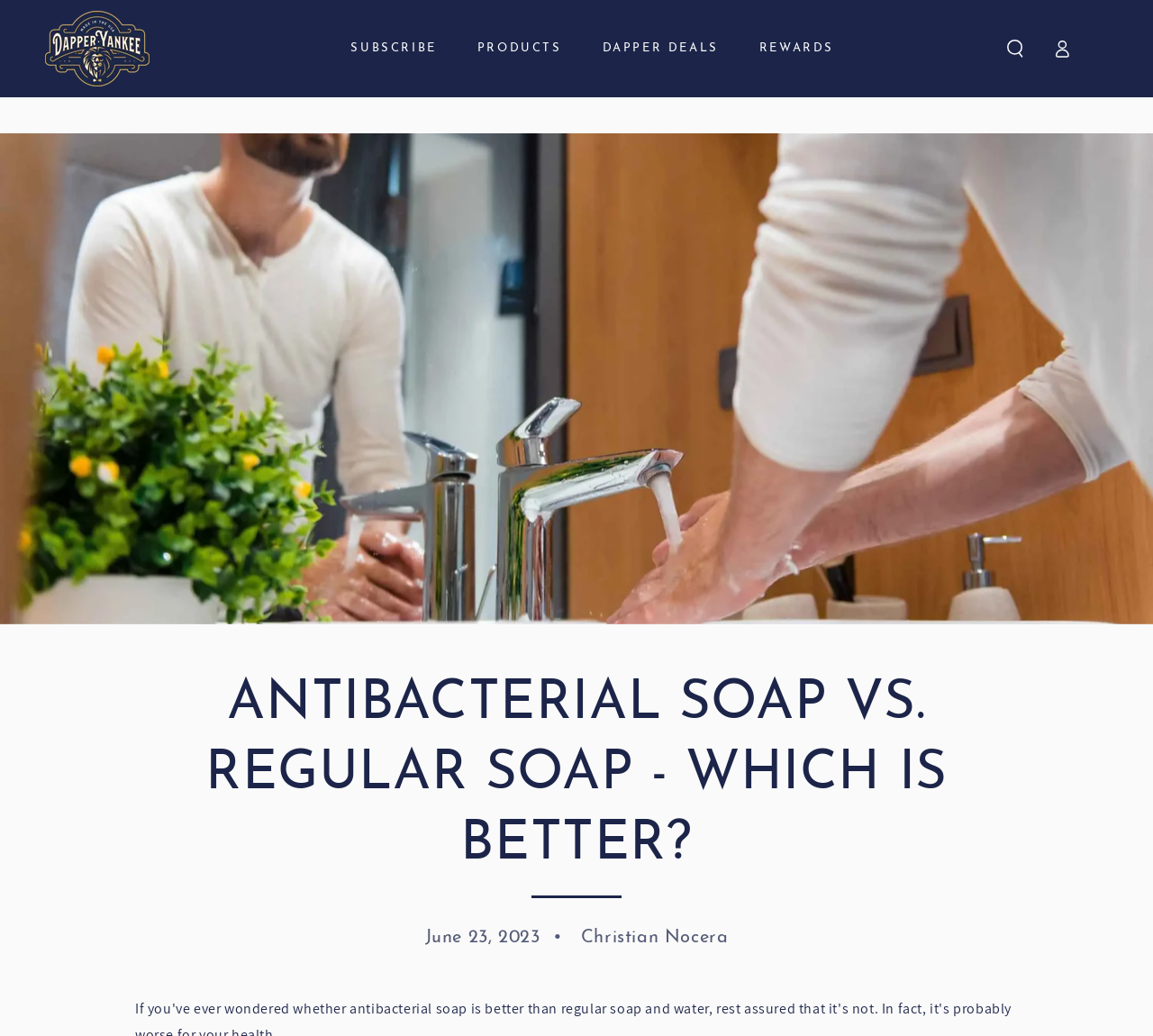How many navigation links are at the top of the webpage?
Give a single word or phrase as your answer by examining the image.

4